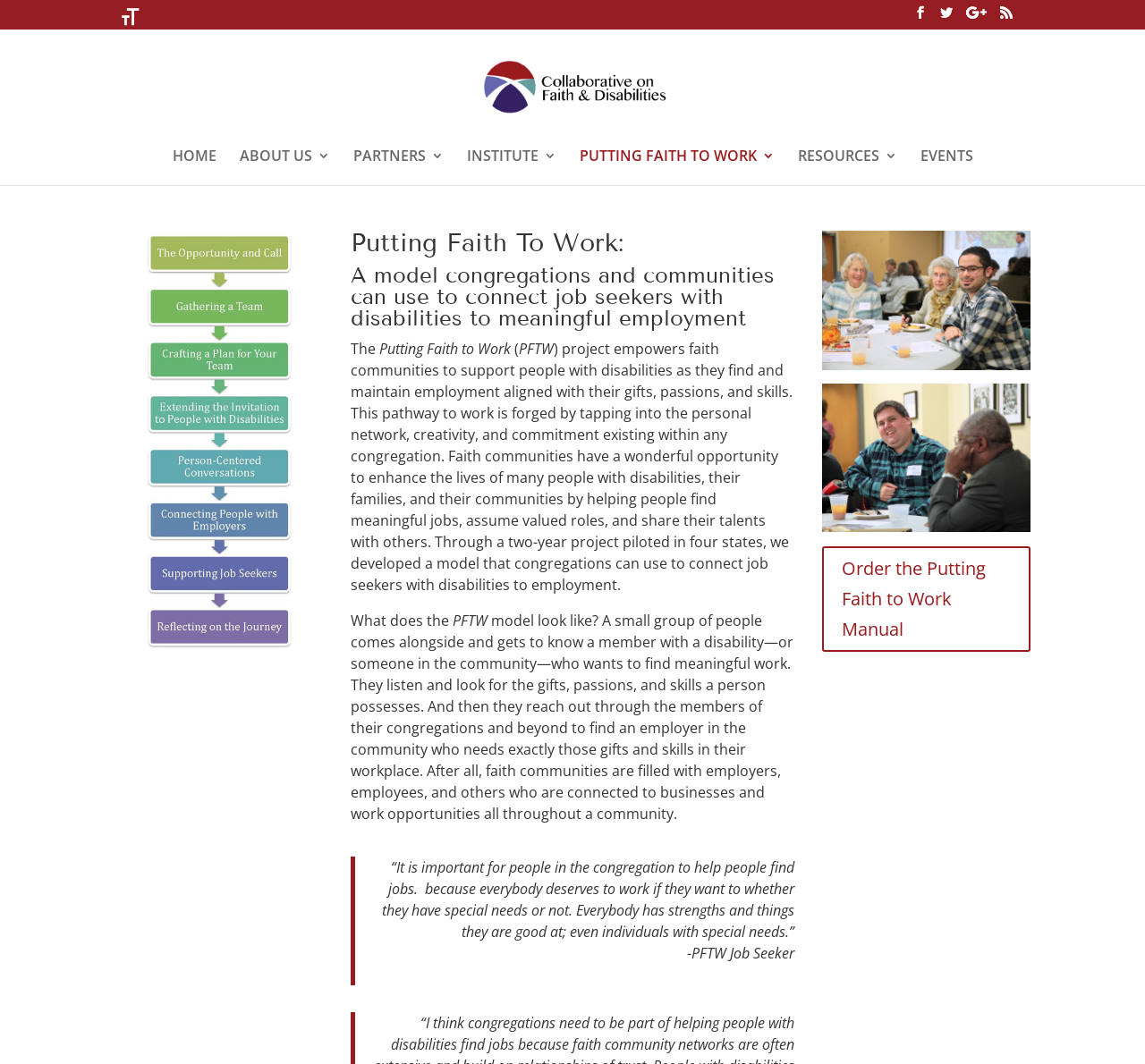How many links are there in the navigation menu?
Please provide a single word or phrase as your answer based on the image.

7